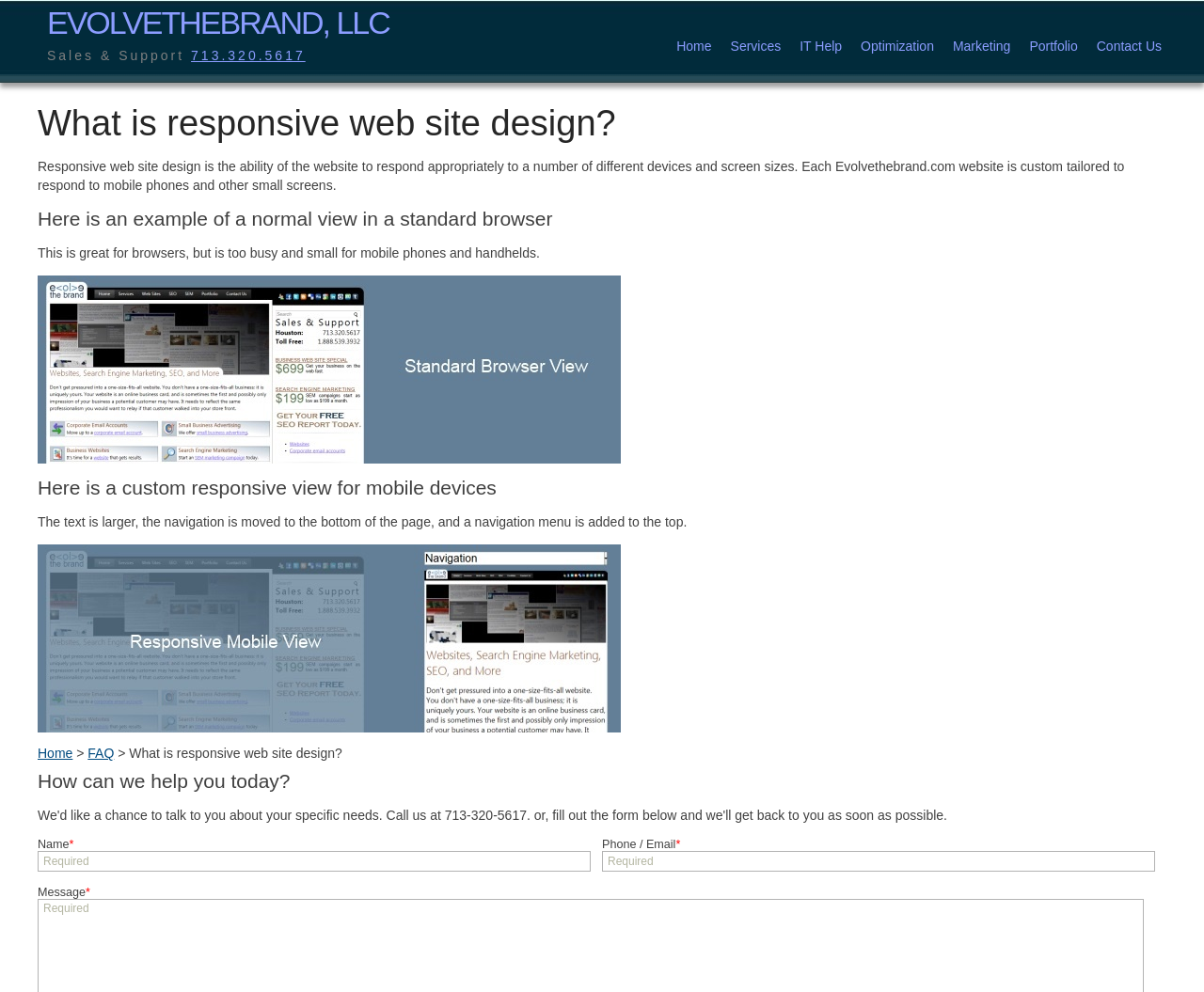Carefully examine the image and provide an in-depth answer to the question: How many input fields are there in the contact form?

By examining the webpage, I can see that there are three input fields in the contact form: 'Name', 'Phone / Email', and 'Message'. These fields are required to be filled in order to submit the form.